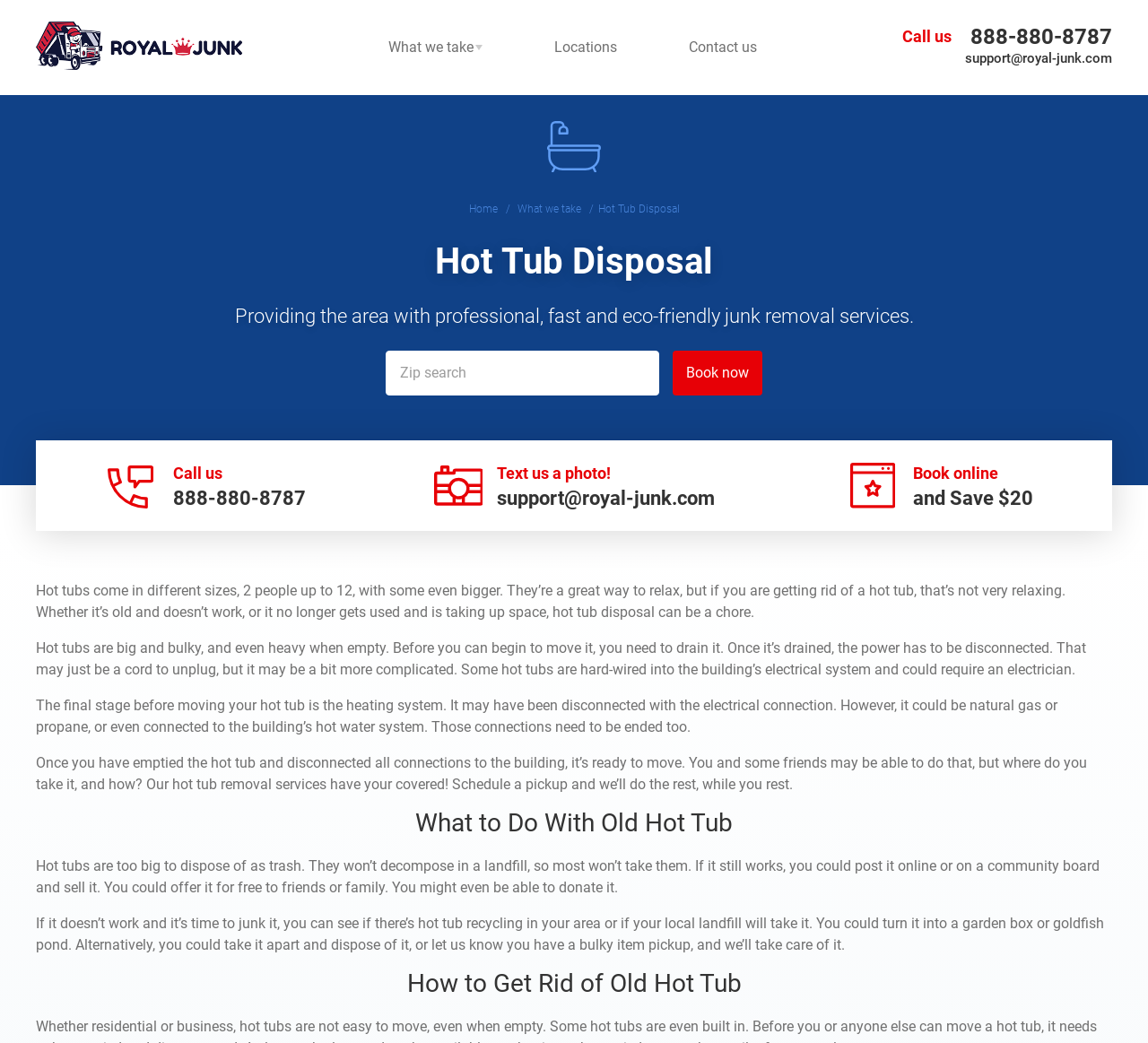What is the size range of hot tubs?
Look at the image and construct a detailed response to the question.

I found this answer by reading the text on the webpage, which mentions that hot tubs come in different sizes, ranging from 2 people up to 12, with some even bigger.